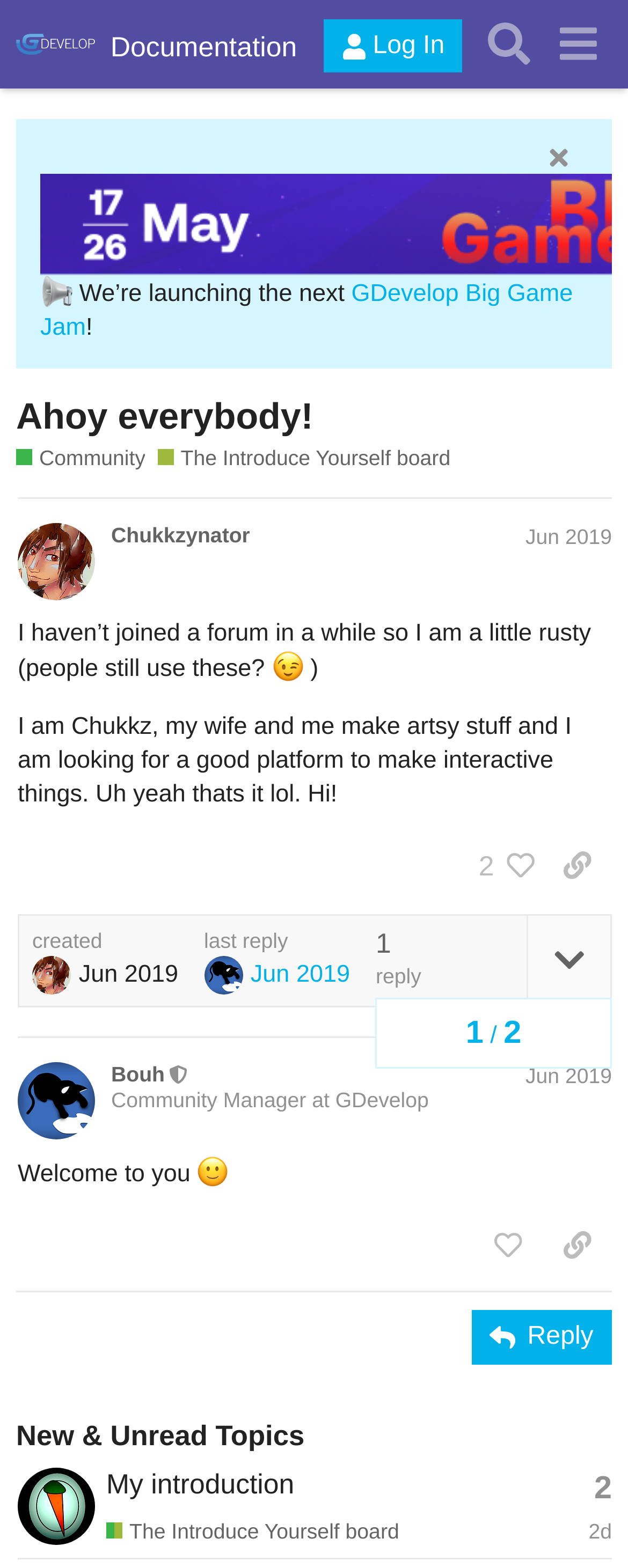Identify the bounding box coordinates necessary to click and complete the given instruction: "Search for topics".

[0.755, 0.006, 0.865, 0.05]